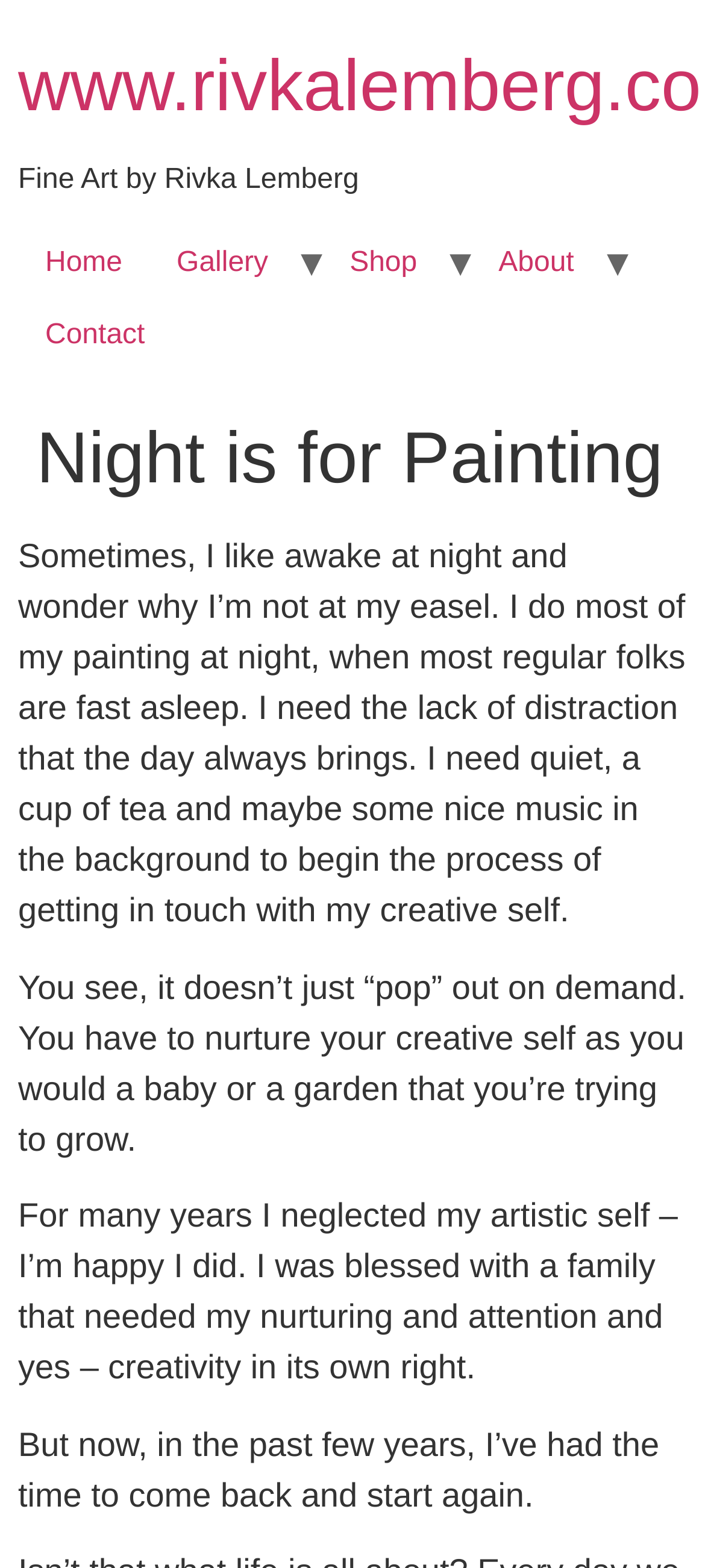Based on the image, provide a detailed and complete answer to the question: 
What did the artist neglect for many years?

The artist neglected their artistic self for many years, as mentioned in the static text 'For many years I neglected my artistic self – I’m happy I did'.